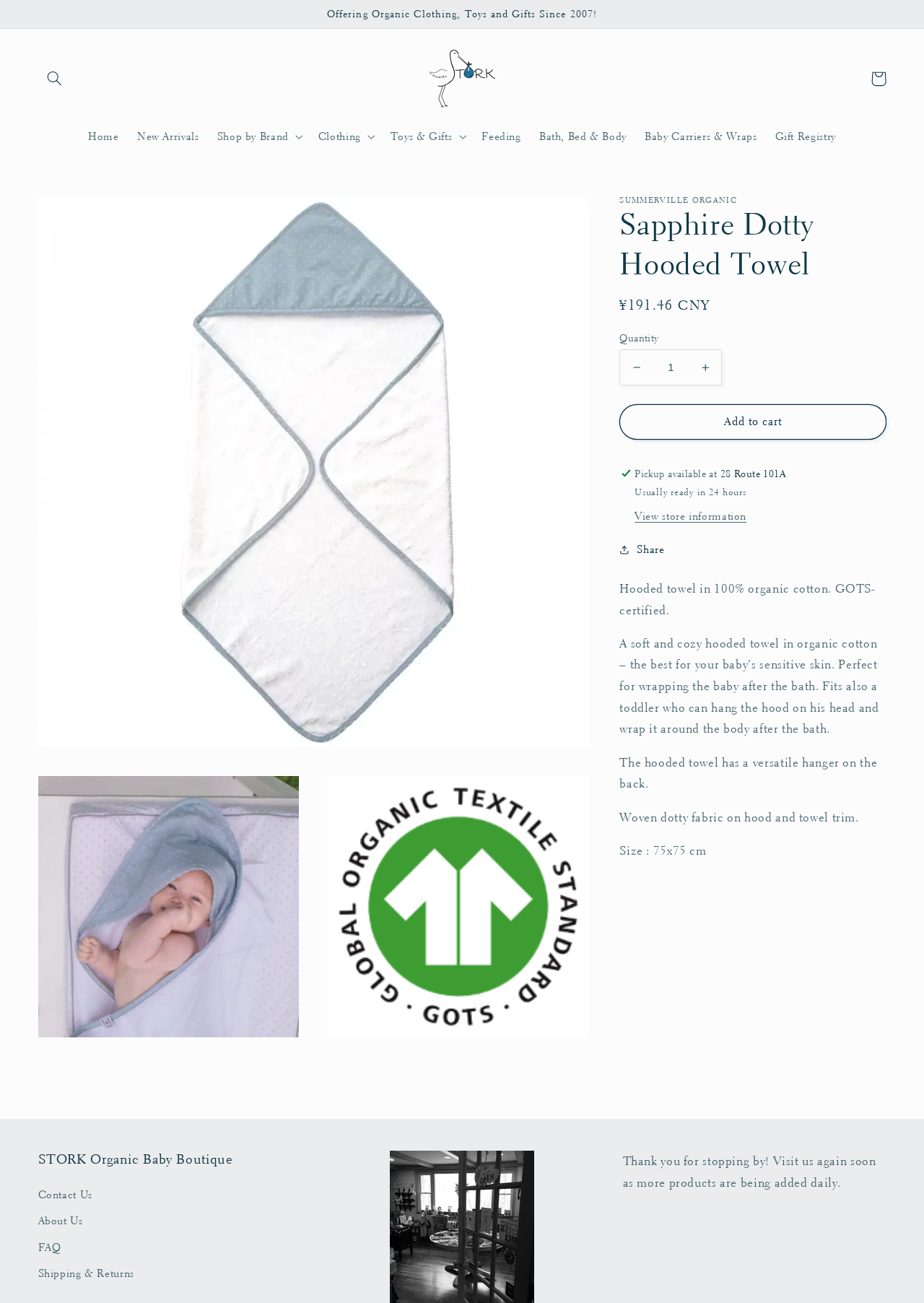Please give a one-word or short phrase response to the following question: 
What is the purpose of the hooded towel?

For wrapping baby after bath